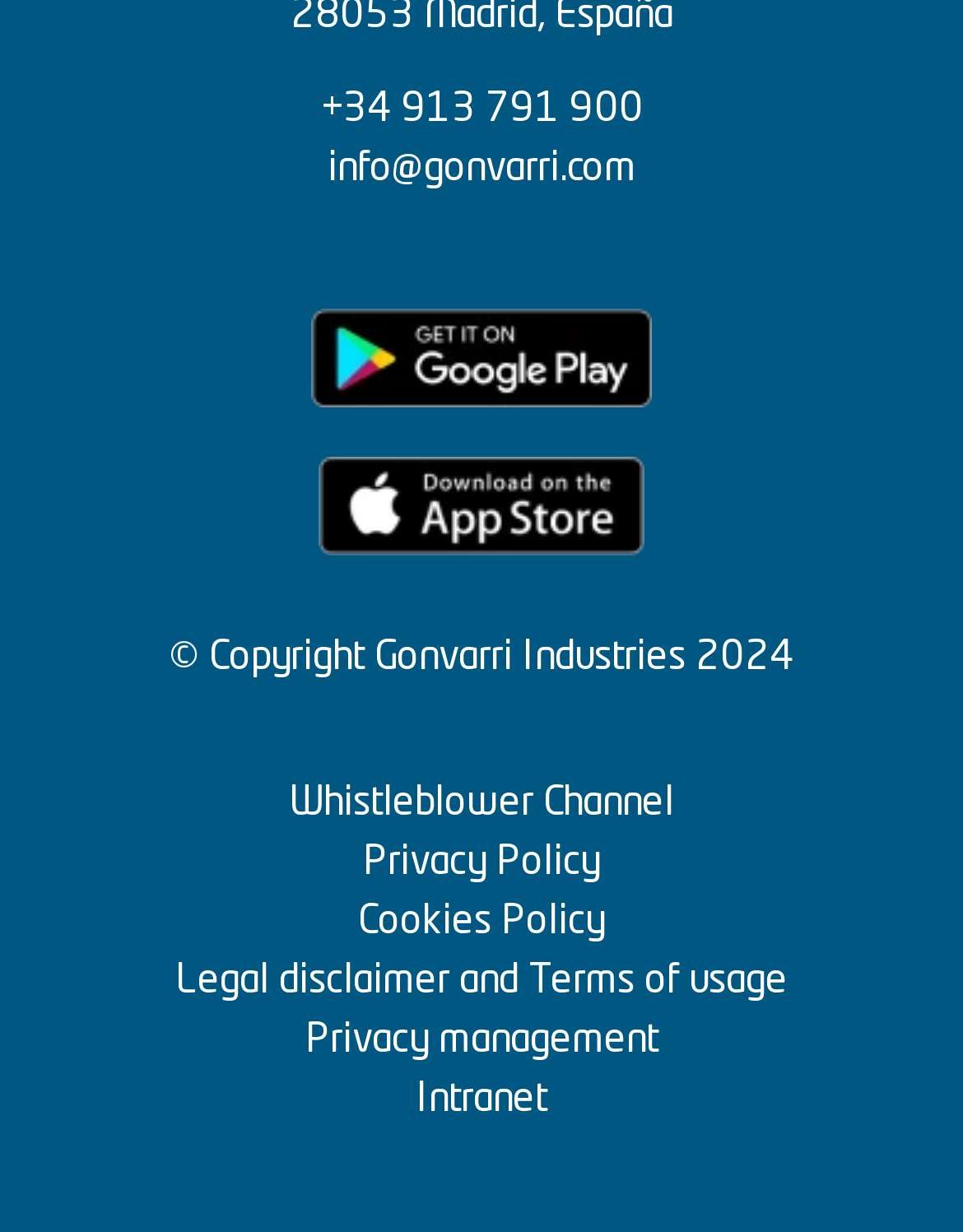What is the copyright year of Gonvarri Industries?
Using the information from the image, give a concise answer in one word or a short phrase.

2024